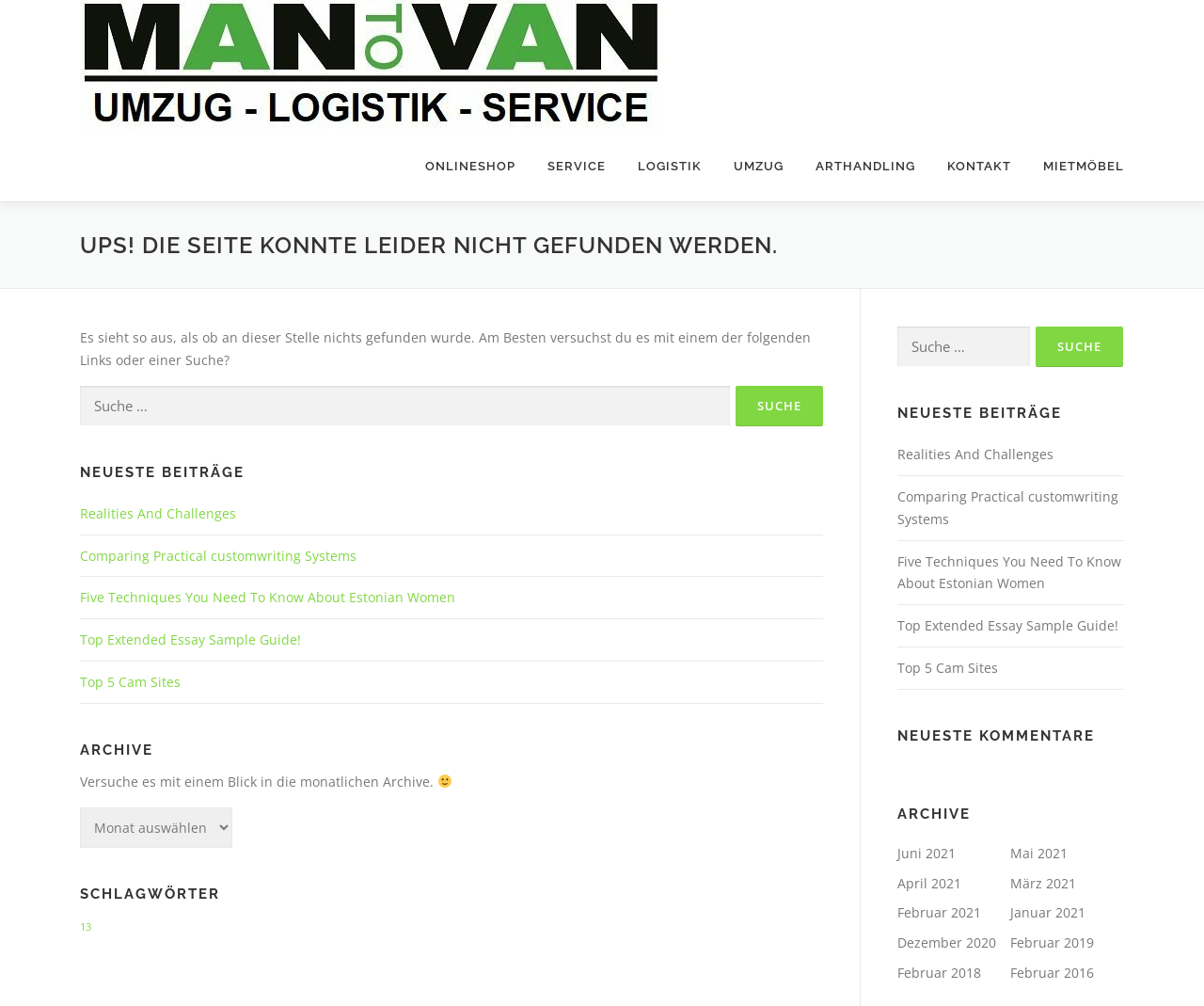Please specify the bounding box coordinates in the format (top-left x, top-left y, bottom-right x, bottom-right y), with values ranging from 0 to 1. Identify the bounding box for the UI component described as follows: Juni 2021

[0.745, 0.839, 0.794, 0.857]